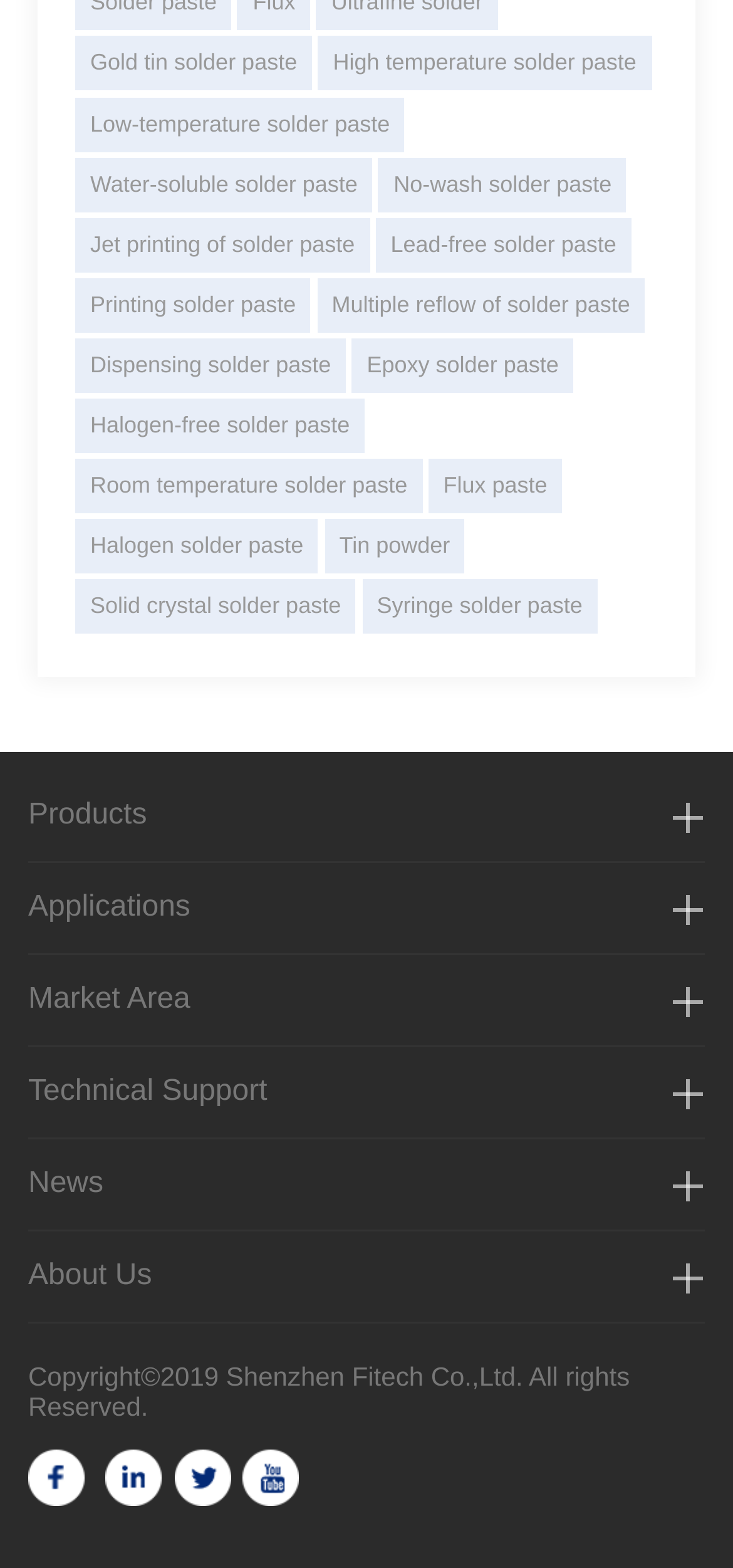Find the UI element described as: "Tin powder" and predict its bounding box coordinates. Ensure the coordinates are four float numbers between 0 and 1, [left, top, right, bottom].

[0.442, 0.331, 0.634, 0.366]